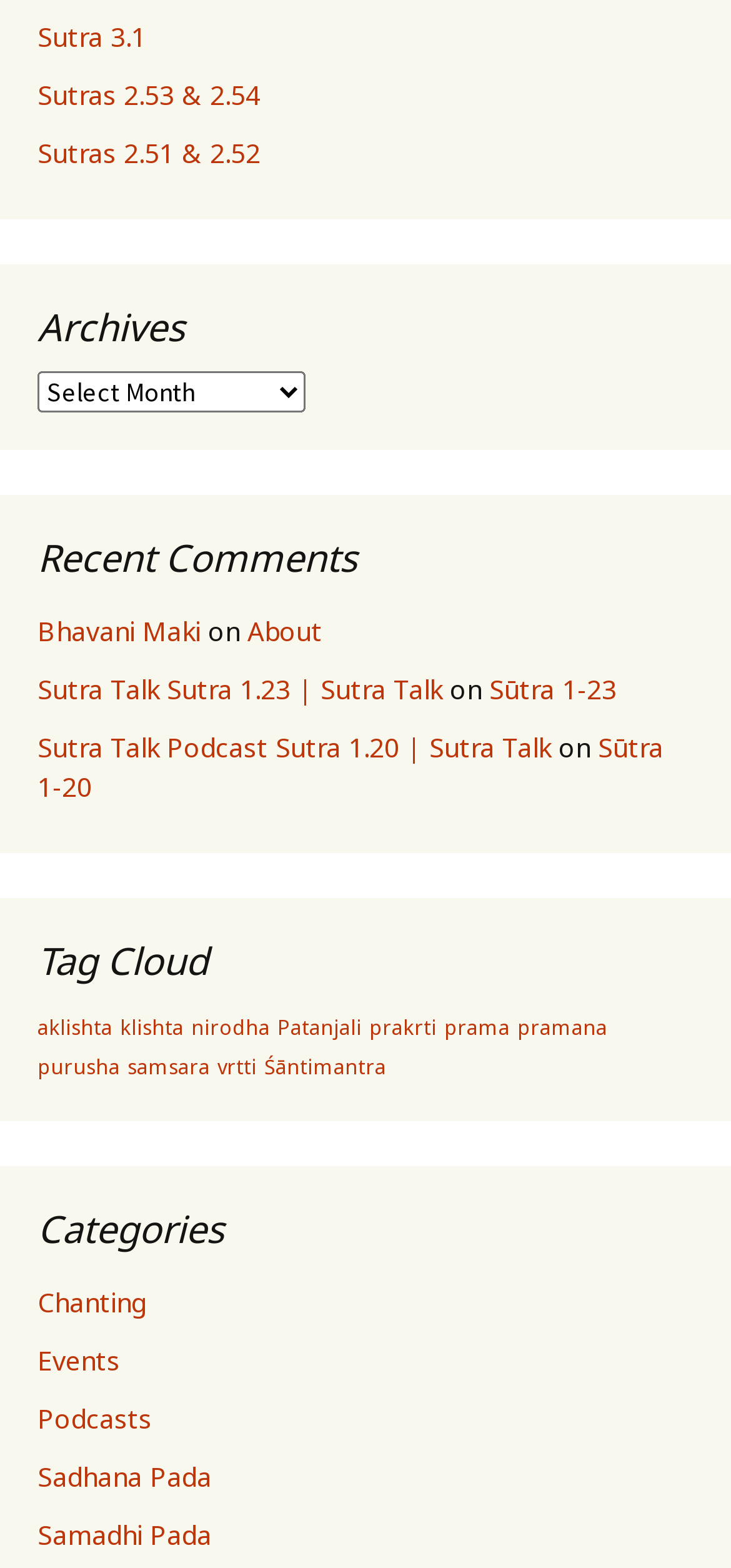Pinpoint the bounding box coordinates of the element that must be clicked to accomplish the following instruction: "Read the latest news and press". The coordinates should be in the format of four float numbers between 0 and 1, i.e., [left, top, right, bottom].

None